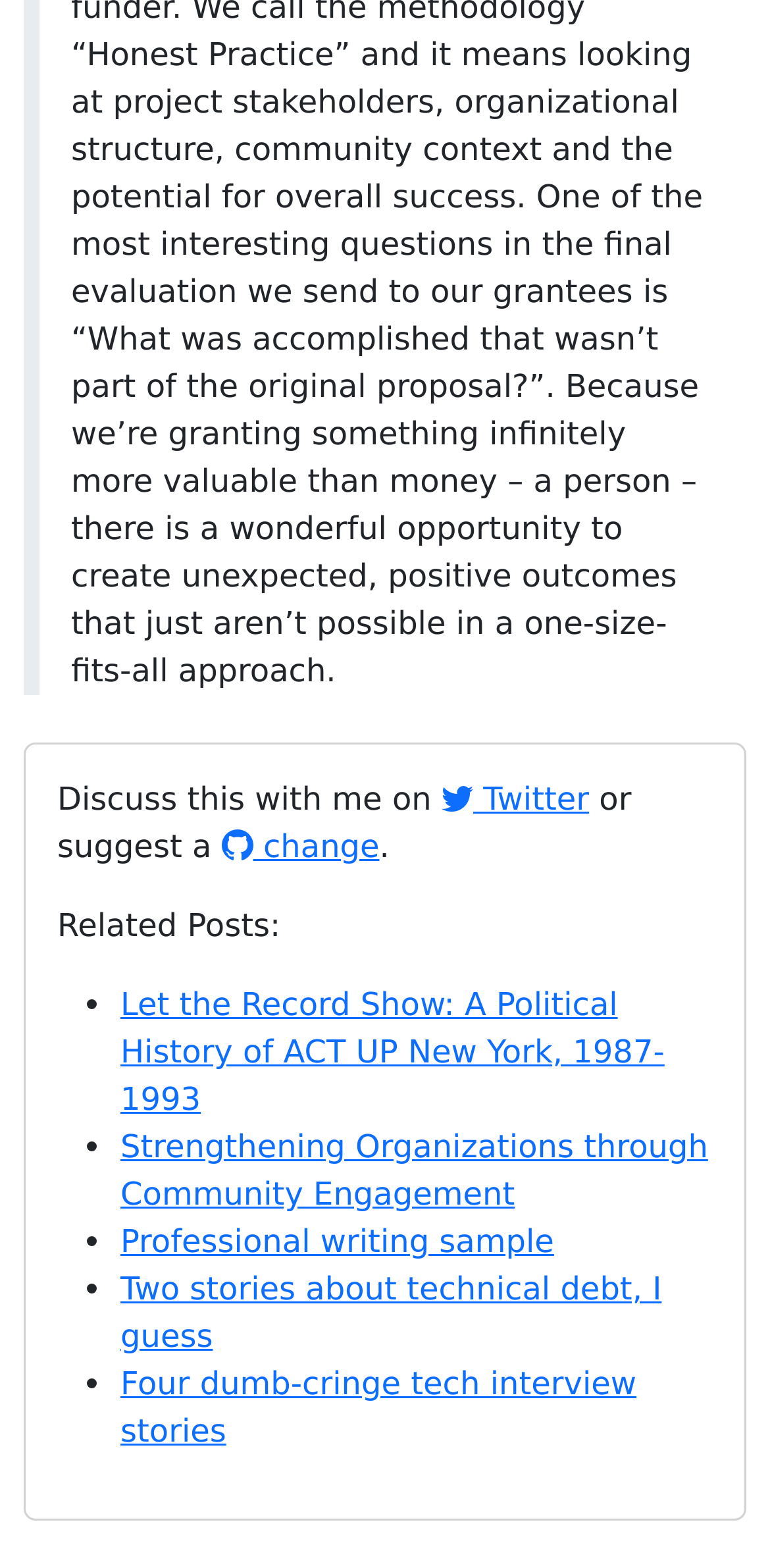Please provide the bounding box coordinate of the region that matches the element description: Professional writing sample. Coordinates should be in the format (top-left x, top-left y, bottom-right x, bottom-right y) and all values should be between 0 and 1.

[0.156, 0.78, 0.72, 0.804]